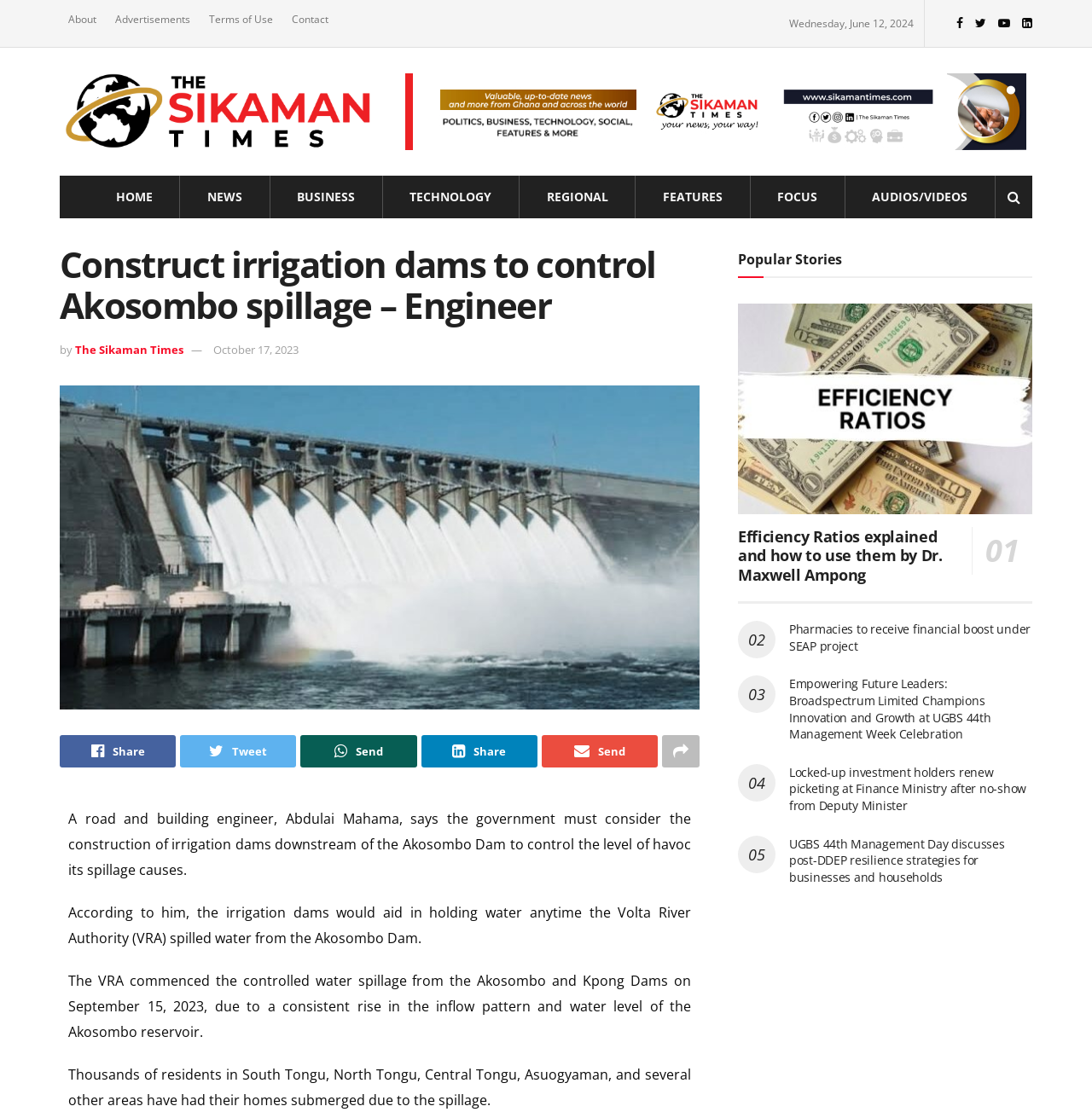Identify the bounding box coordinates of the region that should be clicked to execute the following instruction: "Share the article on social media".

[0.055, 0.661, 0.161, 0.69]